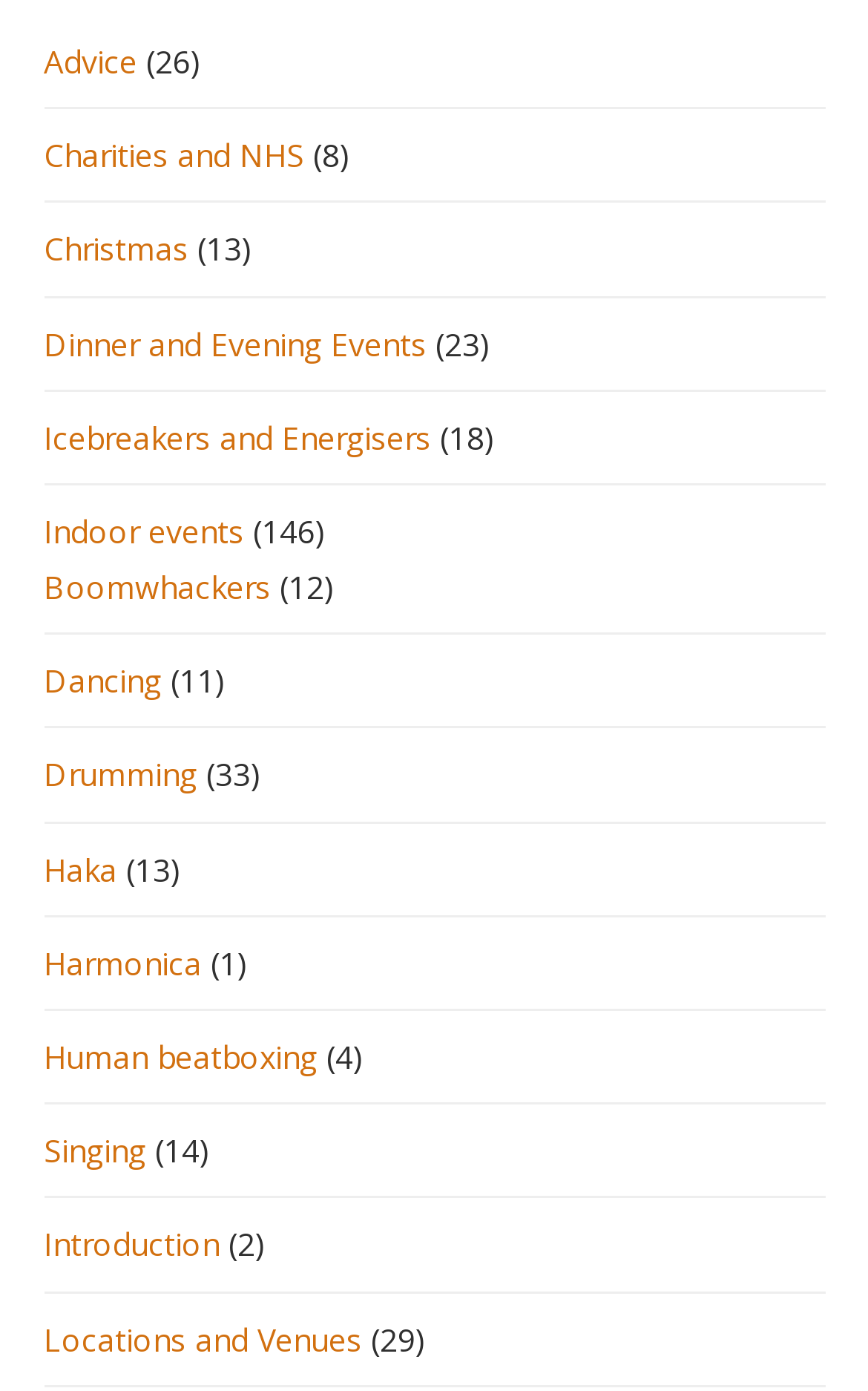Provide the bounding box coordinates of the section that needs to be clicked to accomplish the following instruction: "get exit advisory services."

None